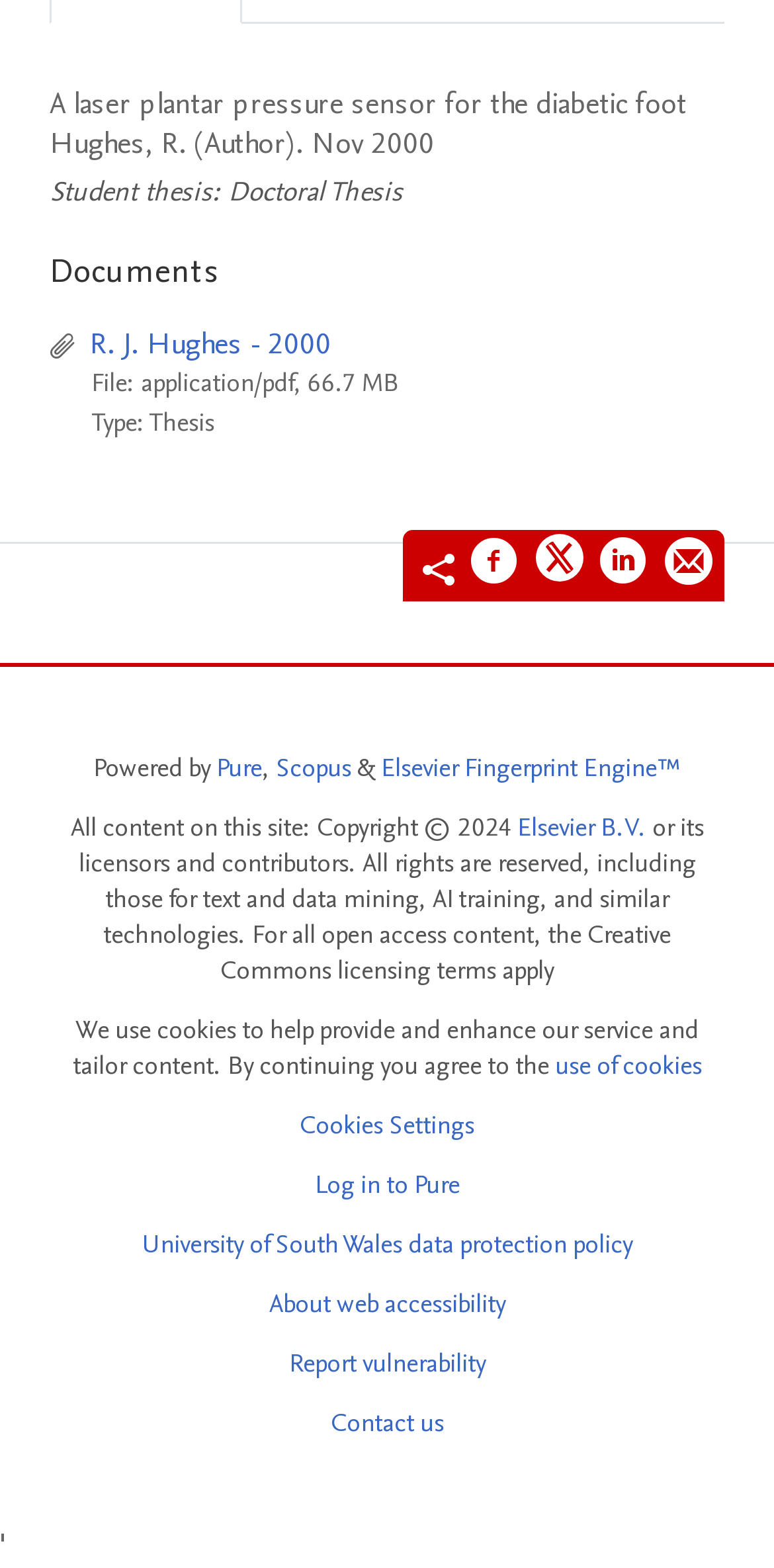What is the copyright information?
Please provide a detailed and comprehensive answer to the question.

I found the copyright information by looking at the StaticText element with the text 'All content on this site: Copyright 2024' and its adjacent element with the text 'Elsevier B.V.'.